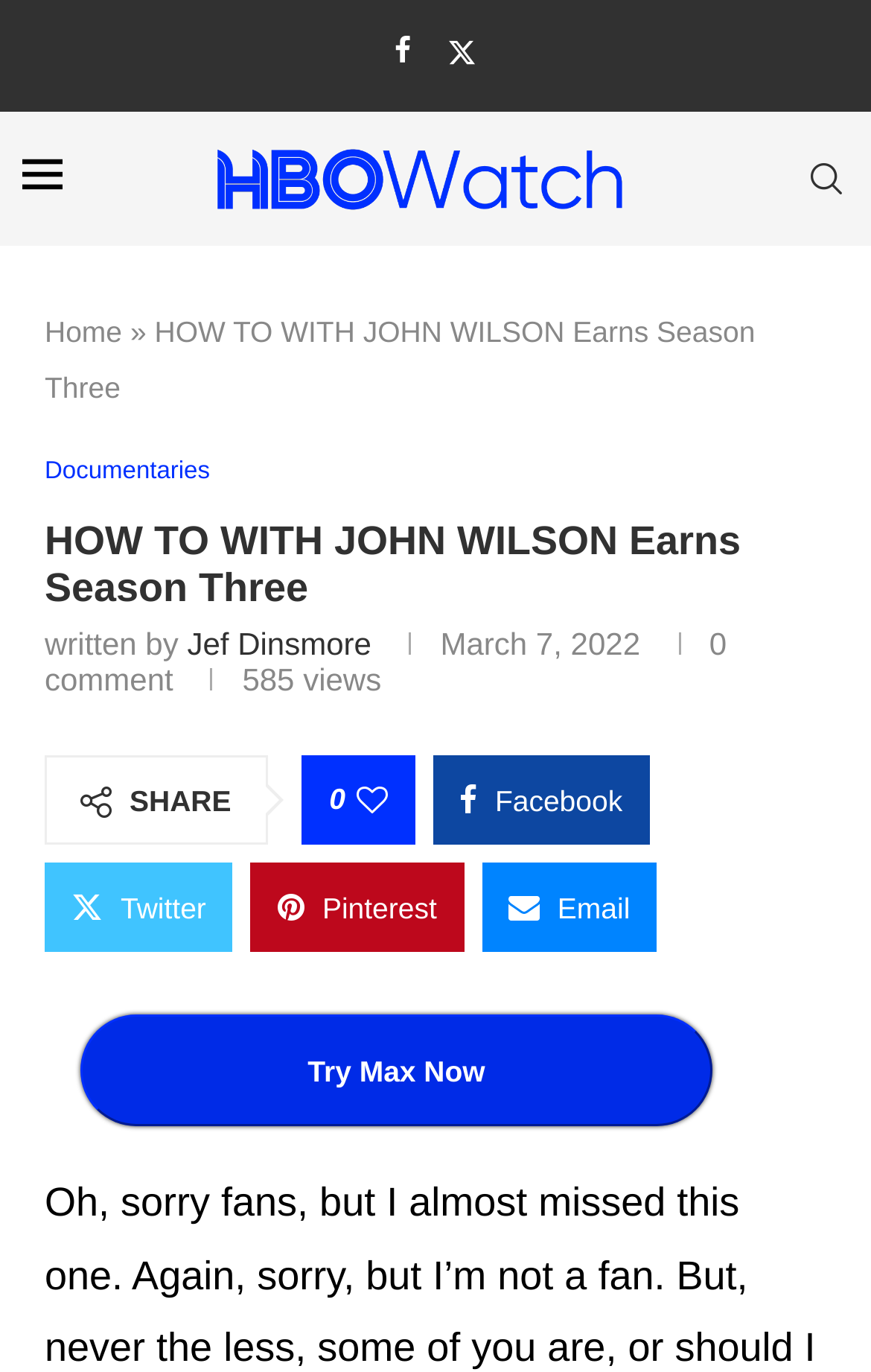Identify the bounding box of the HTML element described here: "Try Max Now". Provide the coordinates as four float numbers between 0 and 1: [left, top, right, bottom].

[0.092, 0.74, 0.819, 0.821]